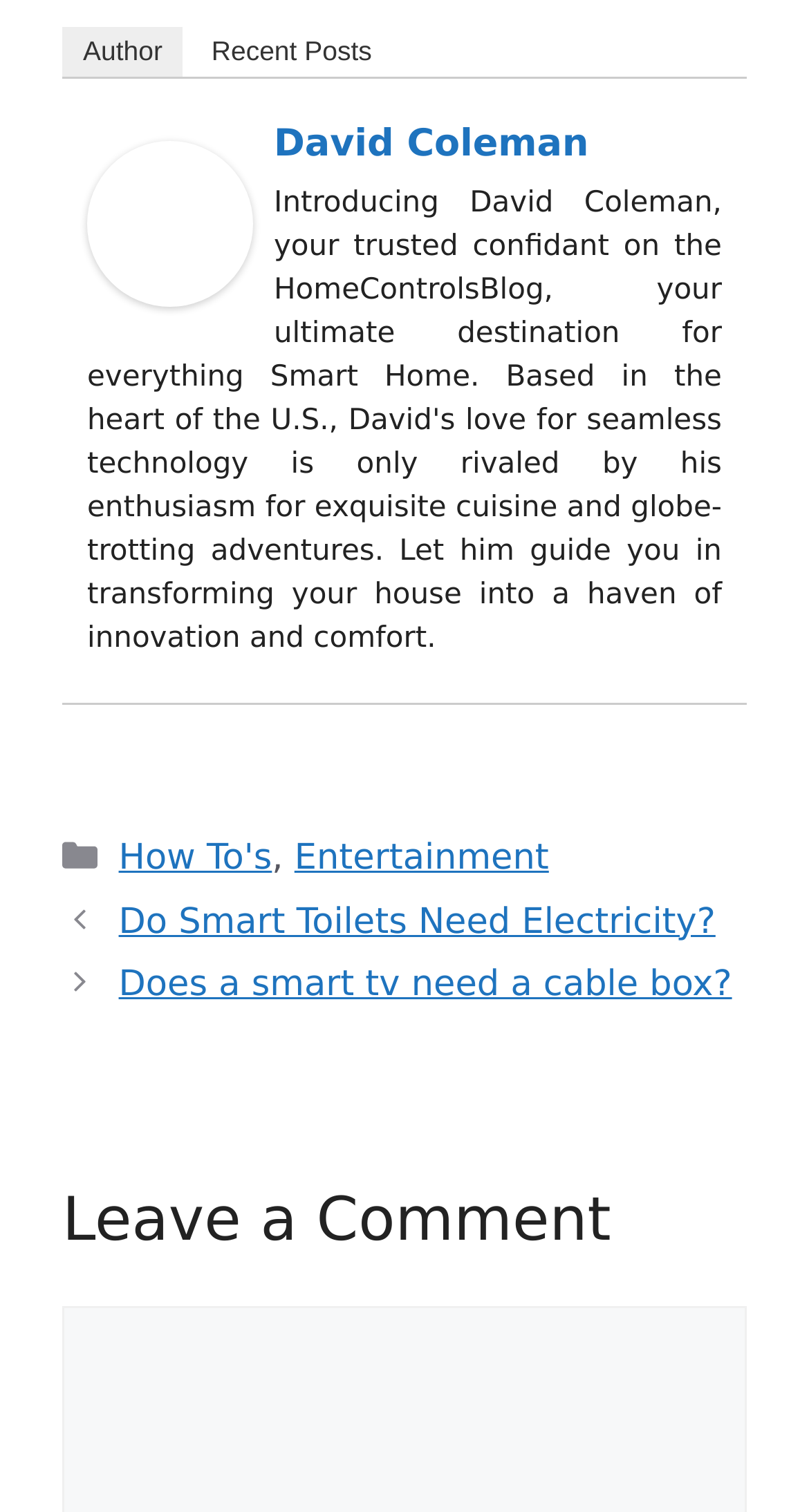Please determine the bounding box coordinates of the area that needs to be clicked to complete this task: 'Visit David Coleman's page'. The coordinates must be four float numbers between 0 and 1, formatted as [left, top, right, bottom].

[0.108, 0.182, 0.313, 0.21]